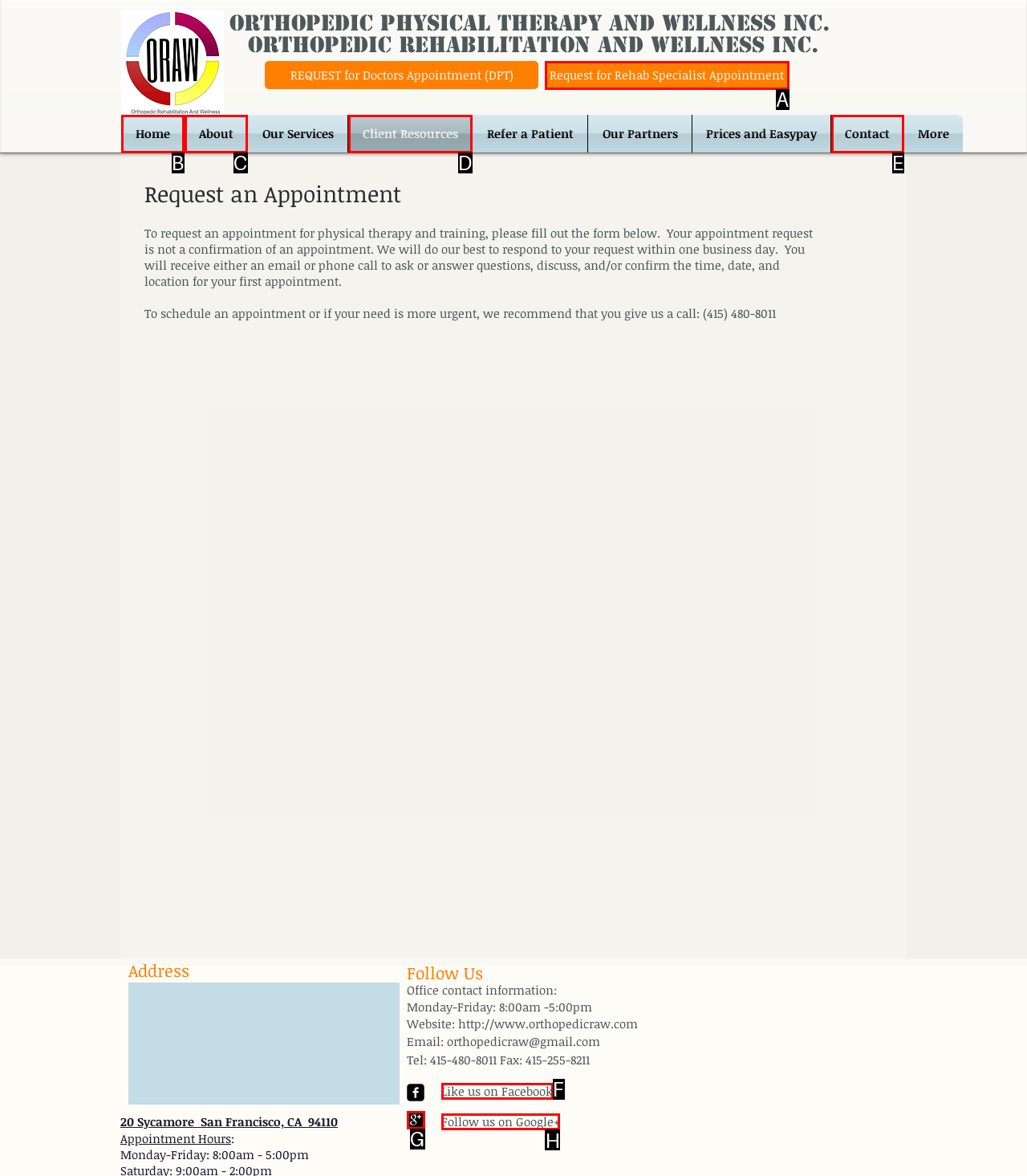Which UI element should be clicked to perform the following task: Follow us on Google+? Answer with the corresponding letter from the choices.

H